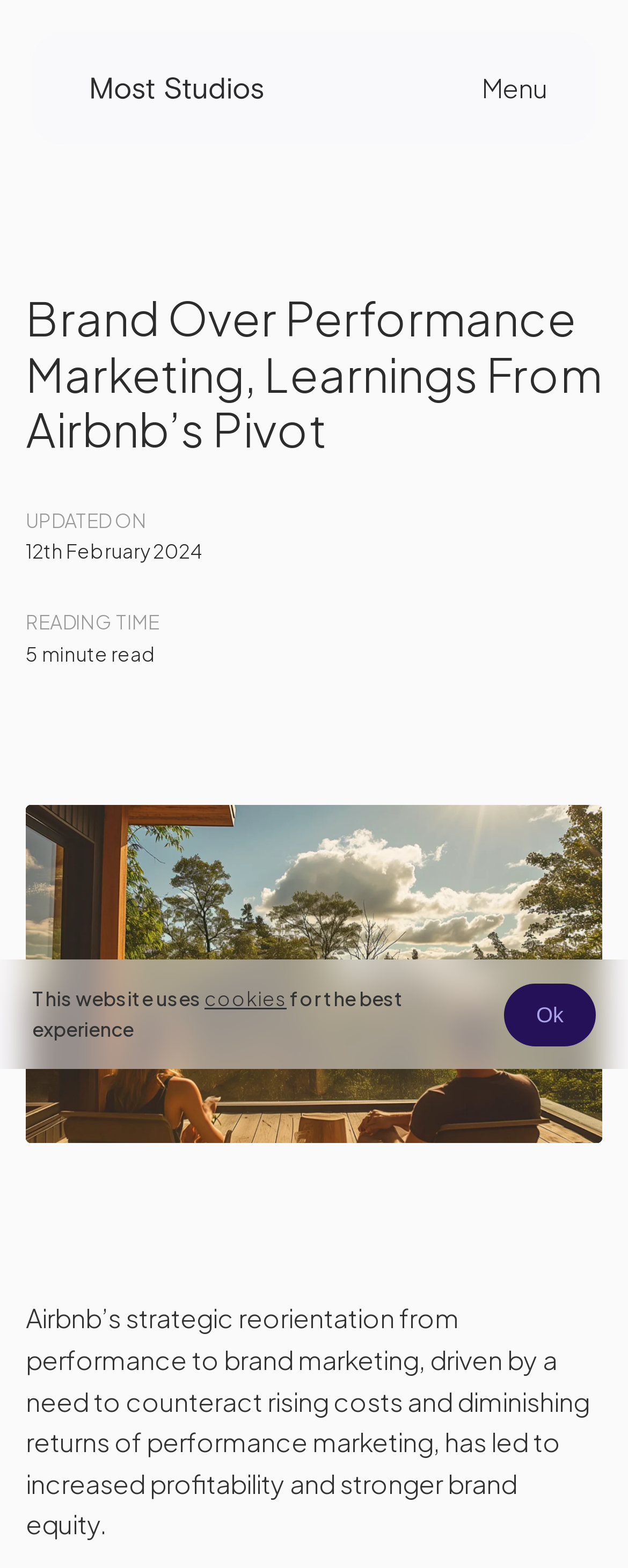Find the bounding box of the web element that fits this description: "Career".

[0.417, 0.338, 0.583, 0.363]